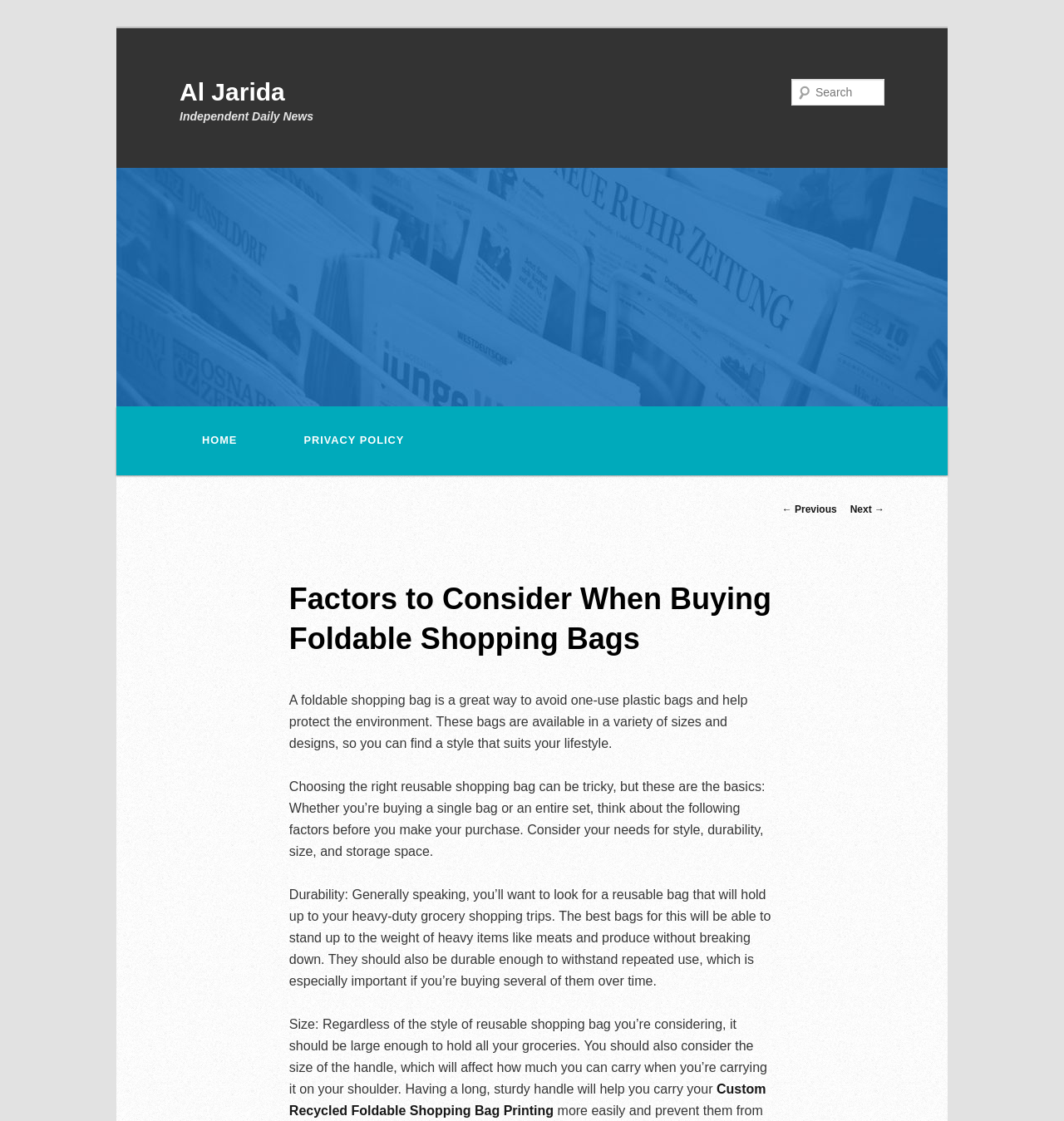Please provide a brief answer to the following inquiry using a single word or phrase:
What is important for a reusable bag to withstand?

Heavy-duty grocery shopping trips